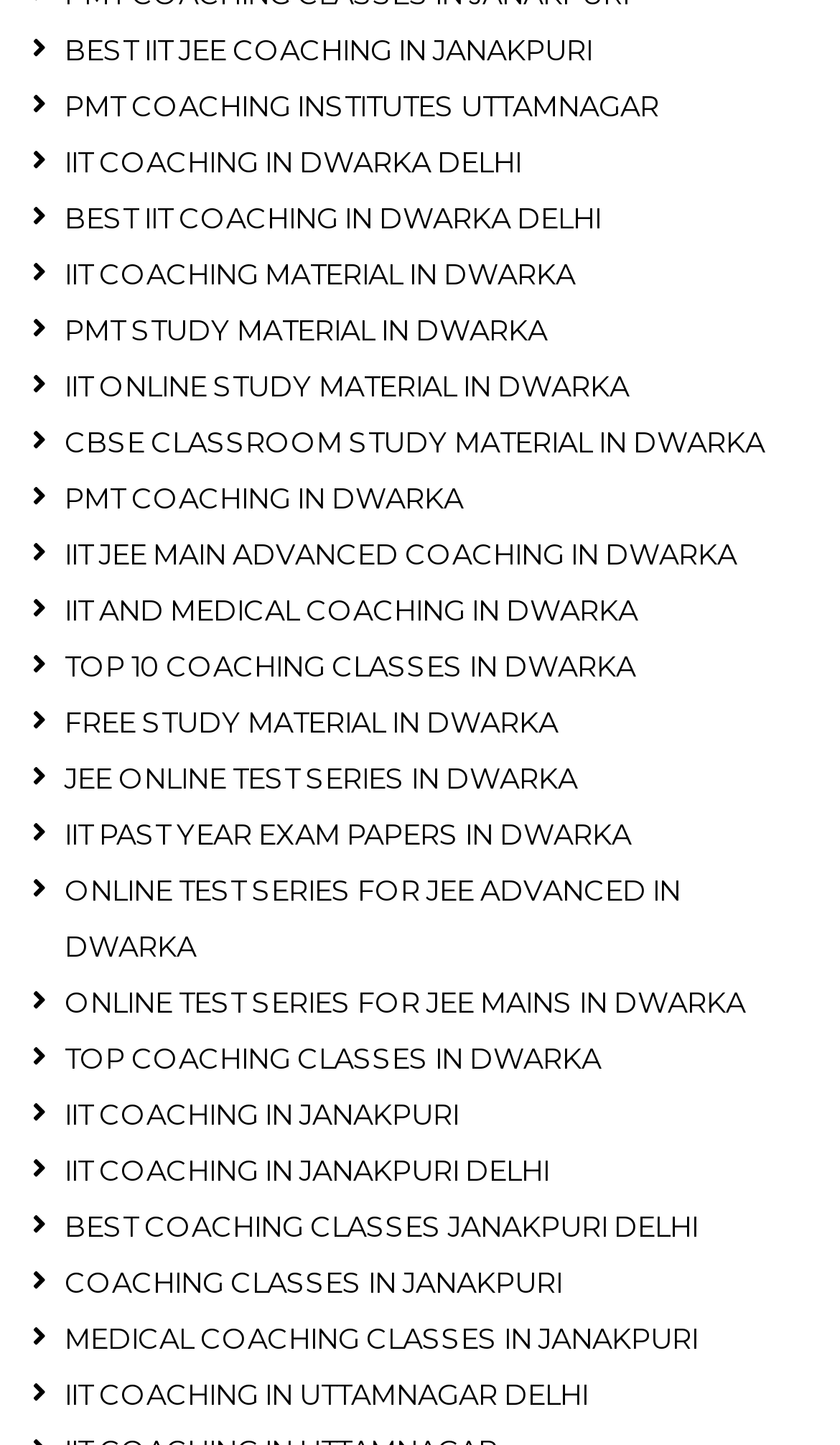Highlight the bounding box coordinates of the region I should click on to meet the following instruction: "Access IIT COACHING IN JANAKPURI DELHI".

[0.038, 0.791, 0.962, 0.829]